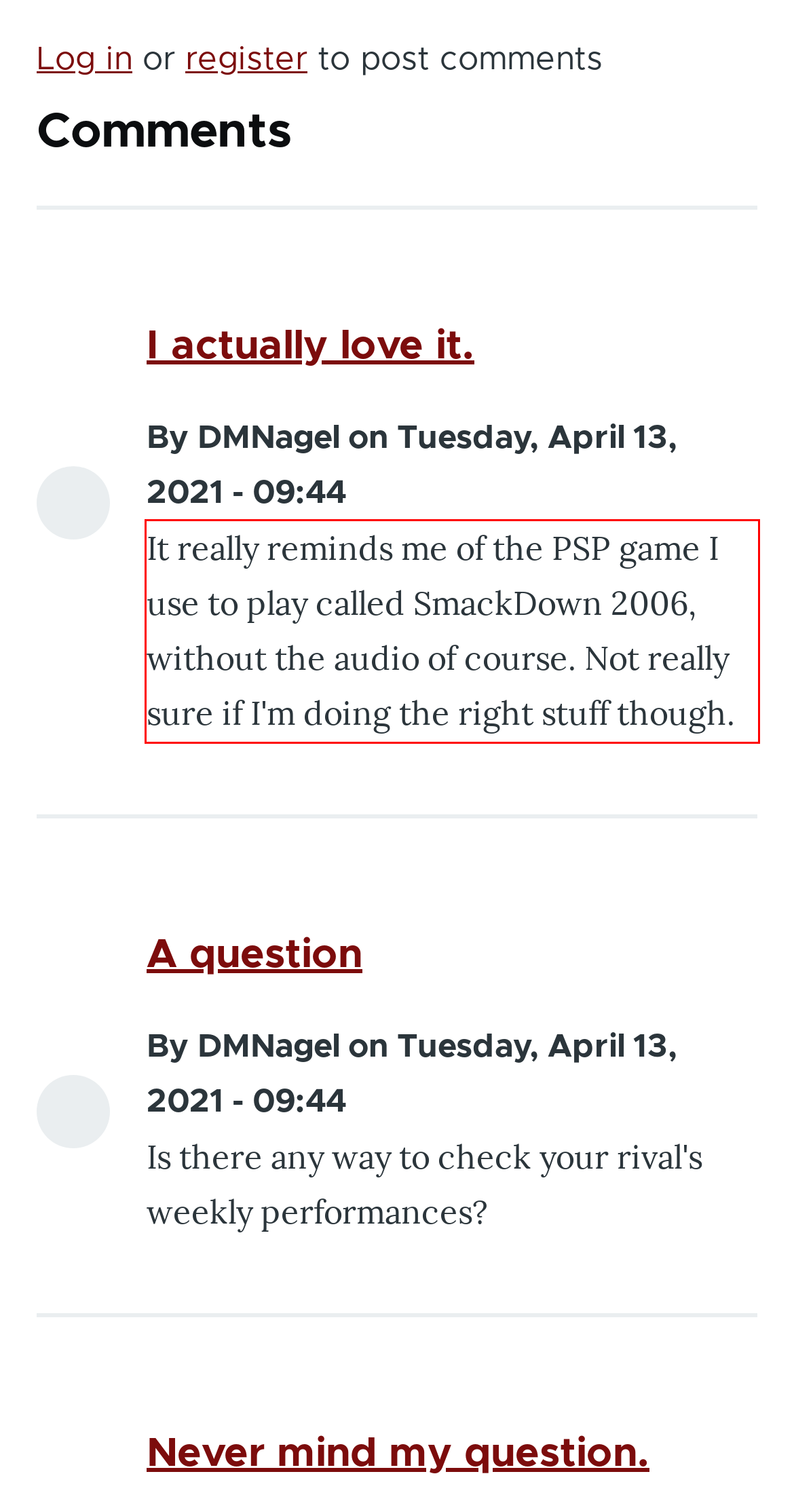In the given screenshot, locate the red bounding box and extract the text content from within it.

It really reminds me of the PSP game I use to play called SmackDown 2006, without the audio of course. Not really sure if I'm doing the right stuff though.